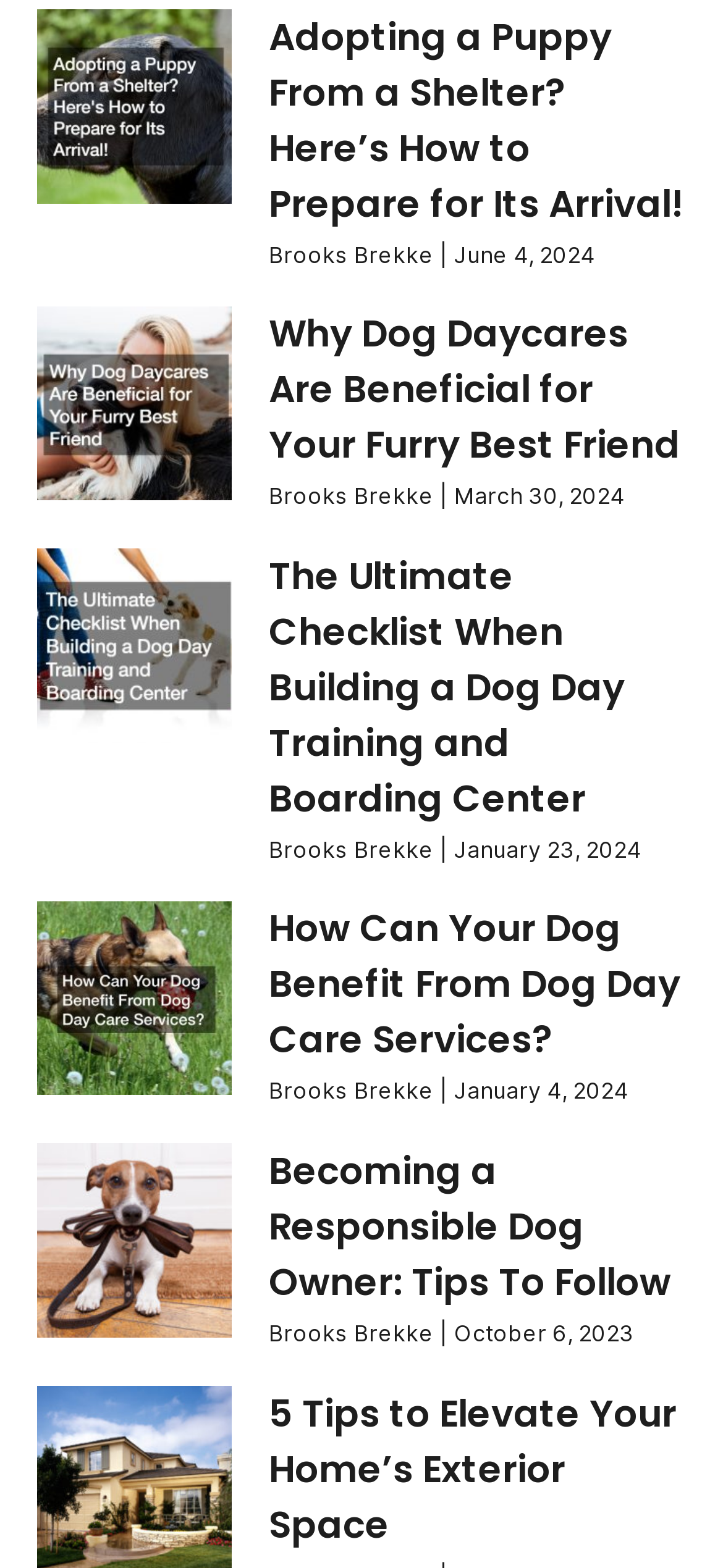What is the title of the first article? Refer to the image and provide a one-word or short phrase answer.

Adopting a Puppy From a Shelter?